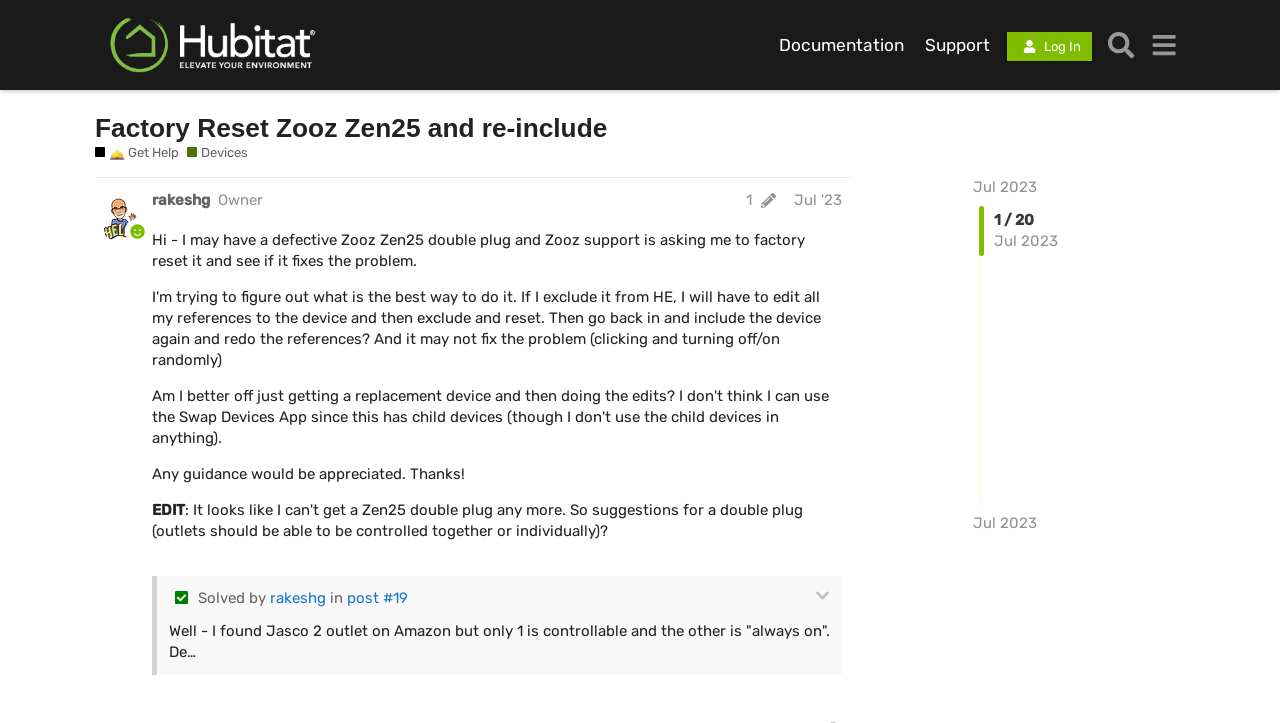Pinpoint the bounding box coordinates for the area that should be clicked to perform the following instruction: "Get help from the 'Support' page".

[0.714, 0.04, 0.781, 0.084]